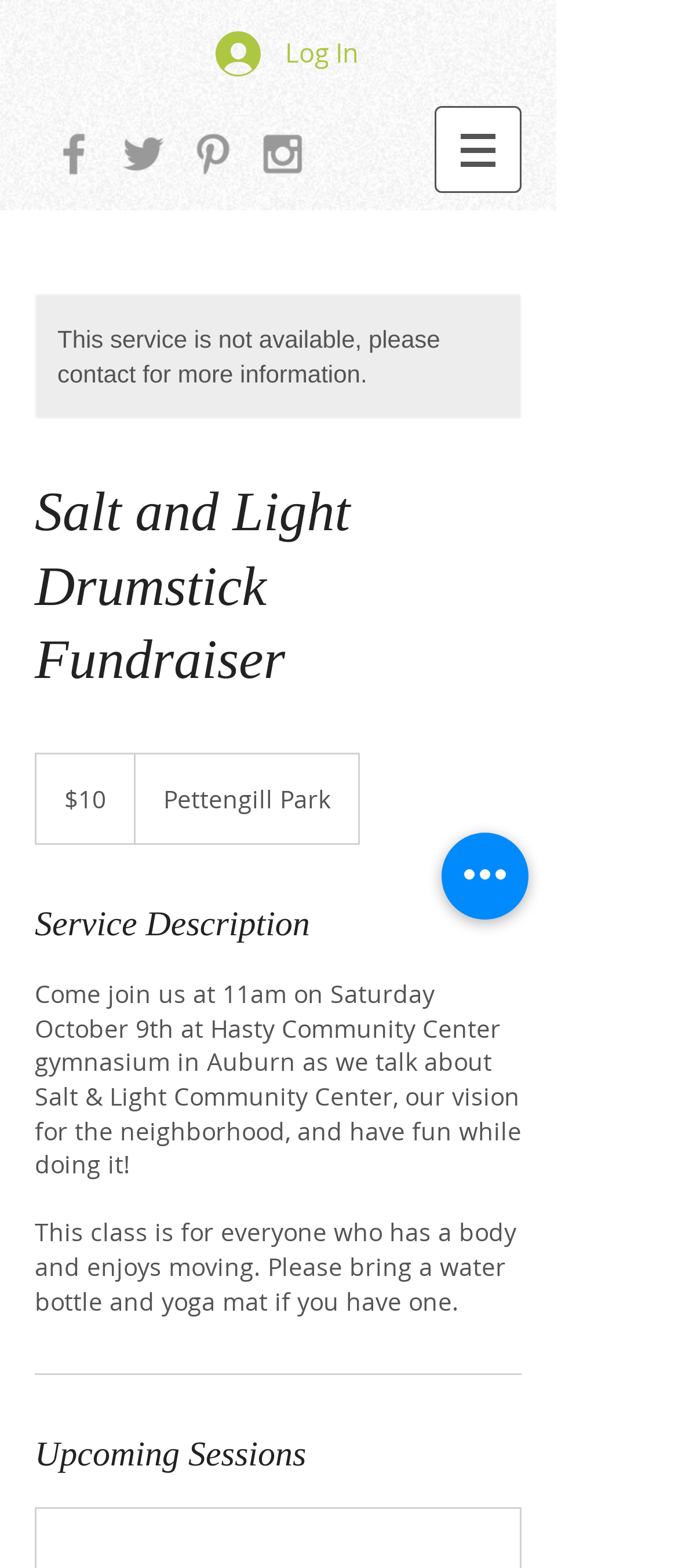Mark the bounding box of the element that matches the following description: "aria-label="Grey Facebook Icon"".

[0.069, 0.081, 0.149, 0.115]